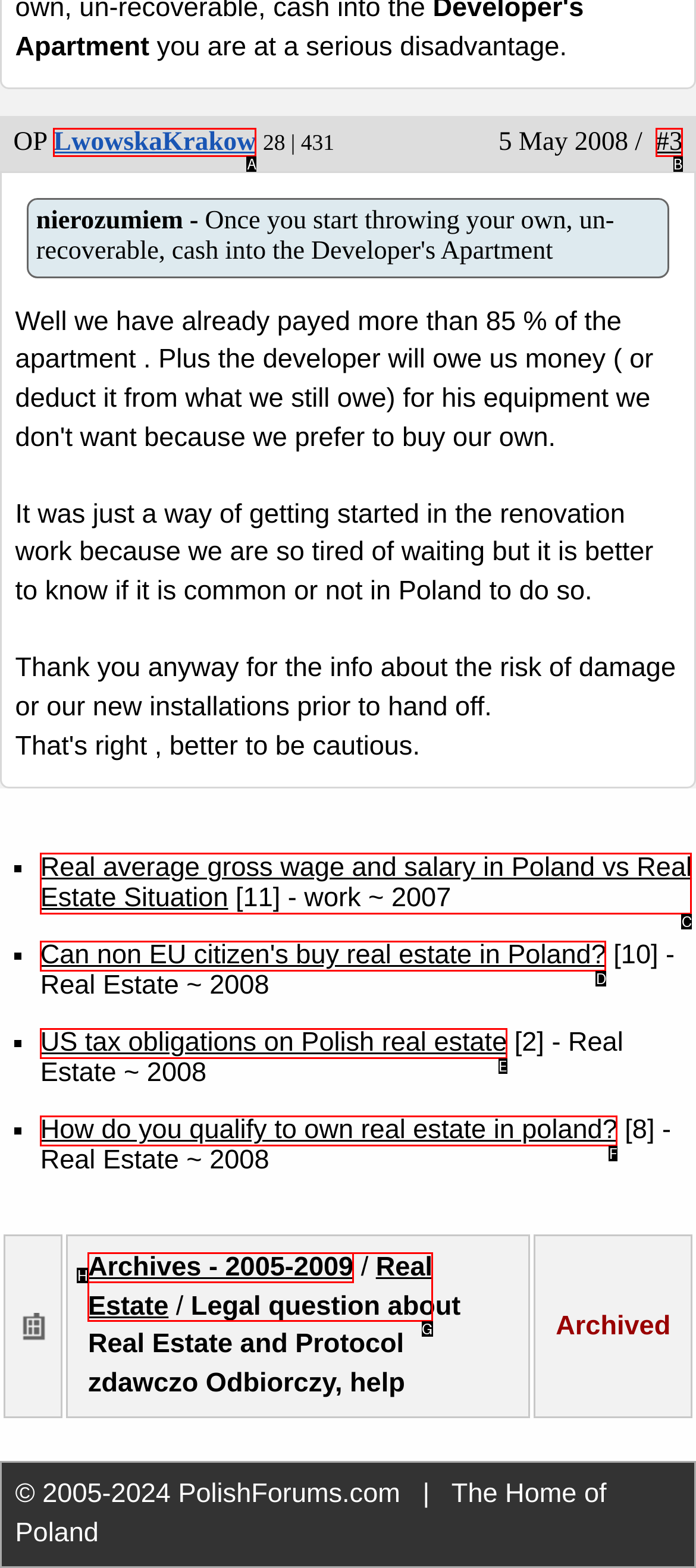Determine which HTML element should be clicked for this task: Click on the link 'Real average gross wage and salary in Poland vs Real Estate Situation'
Provide the option's letter from the available choices.

C